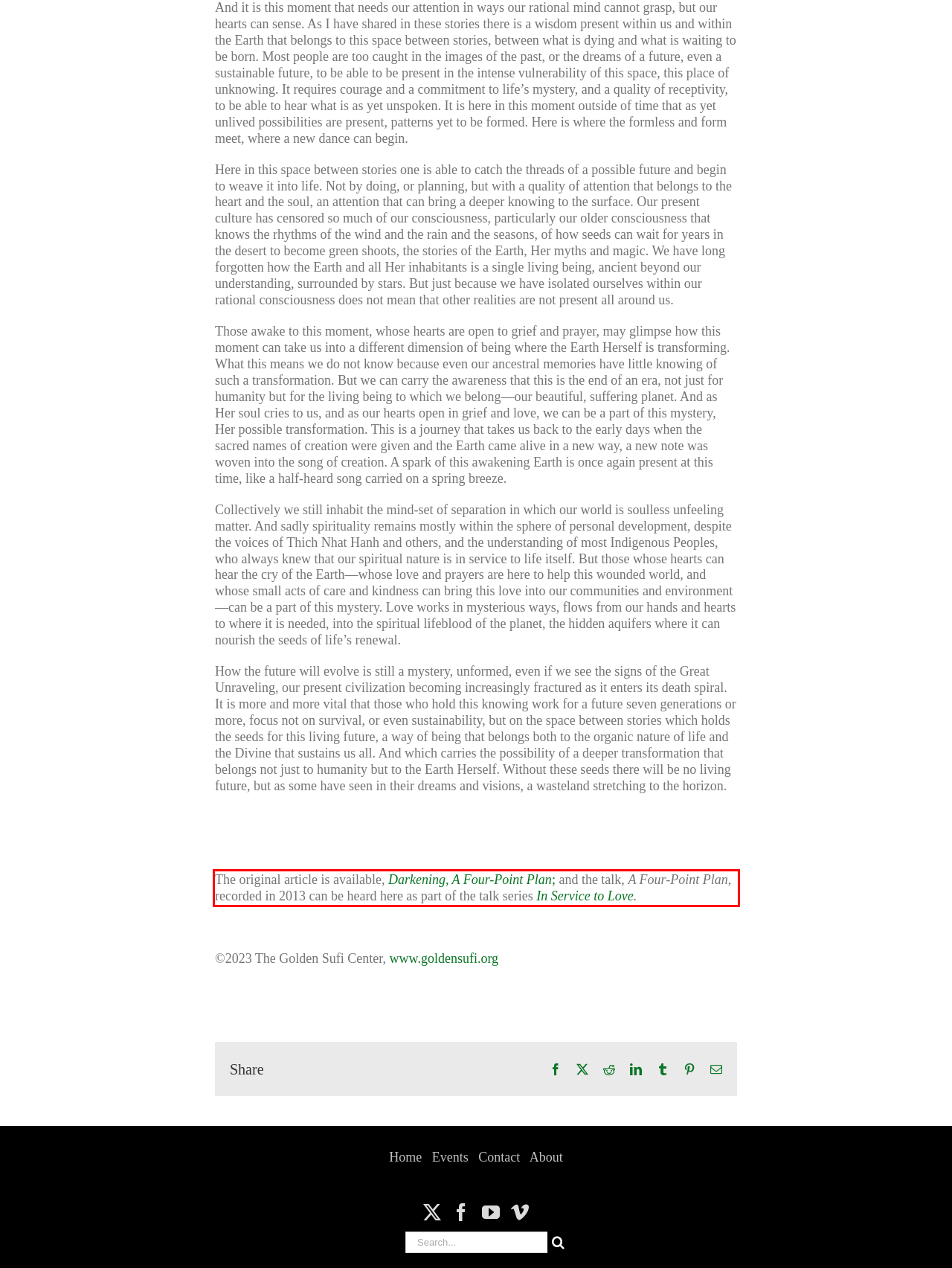Examine the webpage screenshot and use OCR to obtain the text inside the red bounding box.

The original article is available, Darkening, A Four-Point Plan; and the talk, A Four-Point Plan, recorded in 2013 can be heard here as part of the talk series In Service to Love.